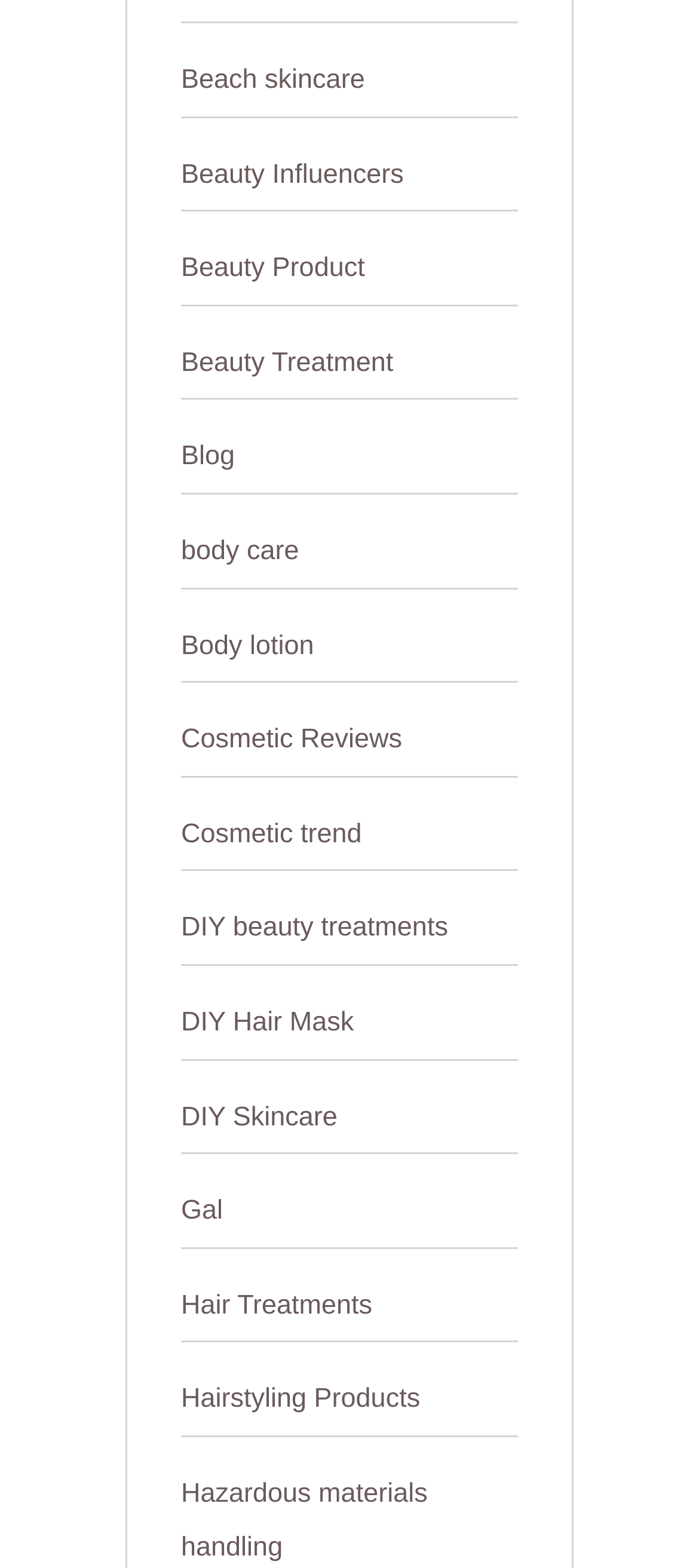Locate the bounding box coordinates of the area you need to click to fulfill this instruction: 'Click on Beach skincare'. The coordinates must be in the form of four float numbers ranging from 0 to 1: [left, top, right, bottom].

[0.259, 0.041, 0.522, 0.061]